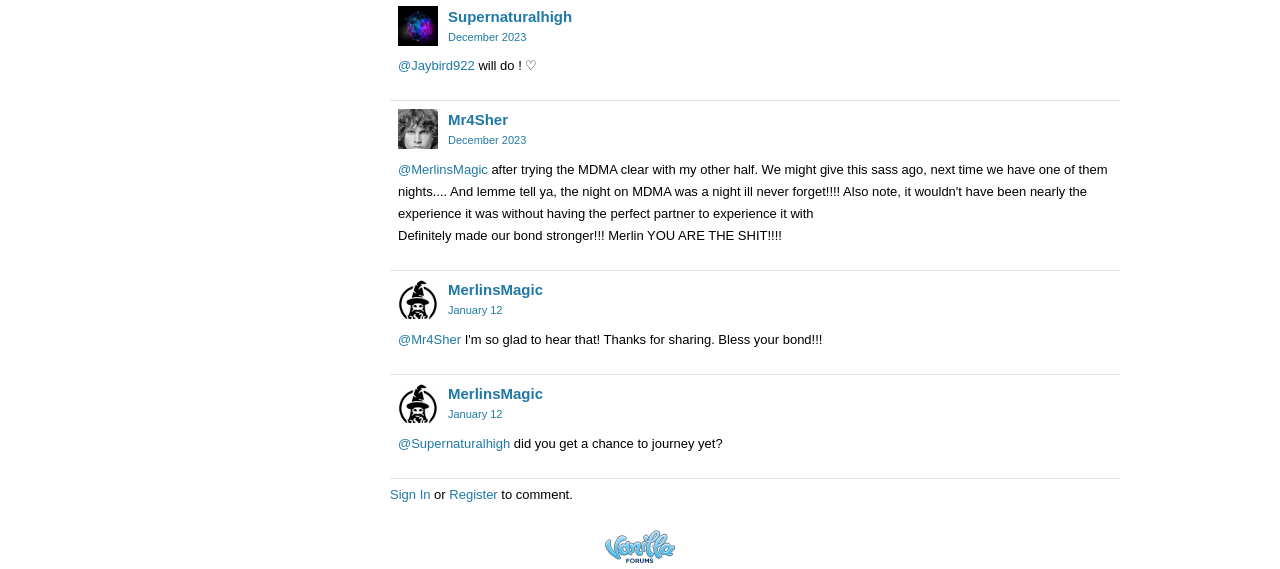Indicate the bounding box coordinates of the clickable region to achieve the following instruction: "Click on the link to view Supernaturalhigh's profile."

[0.311, 0.01, 0.342, 0.08]